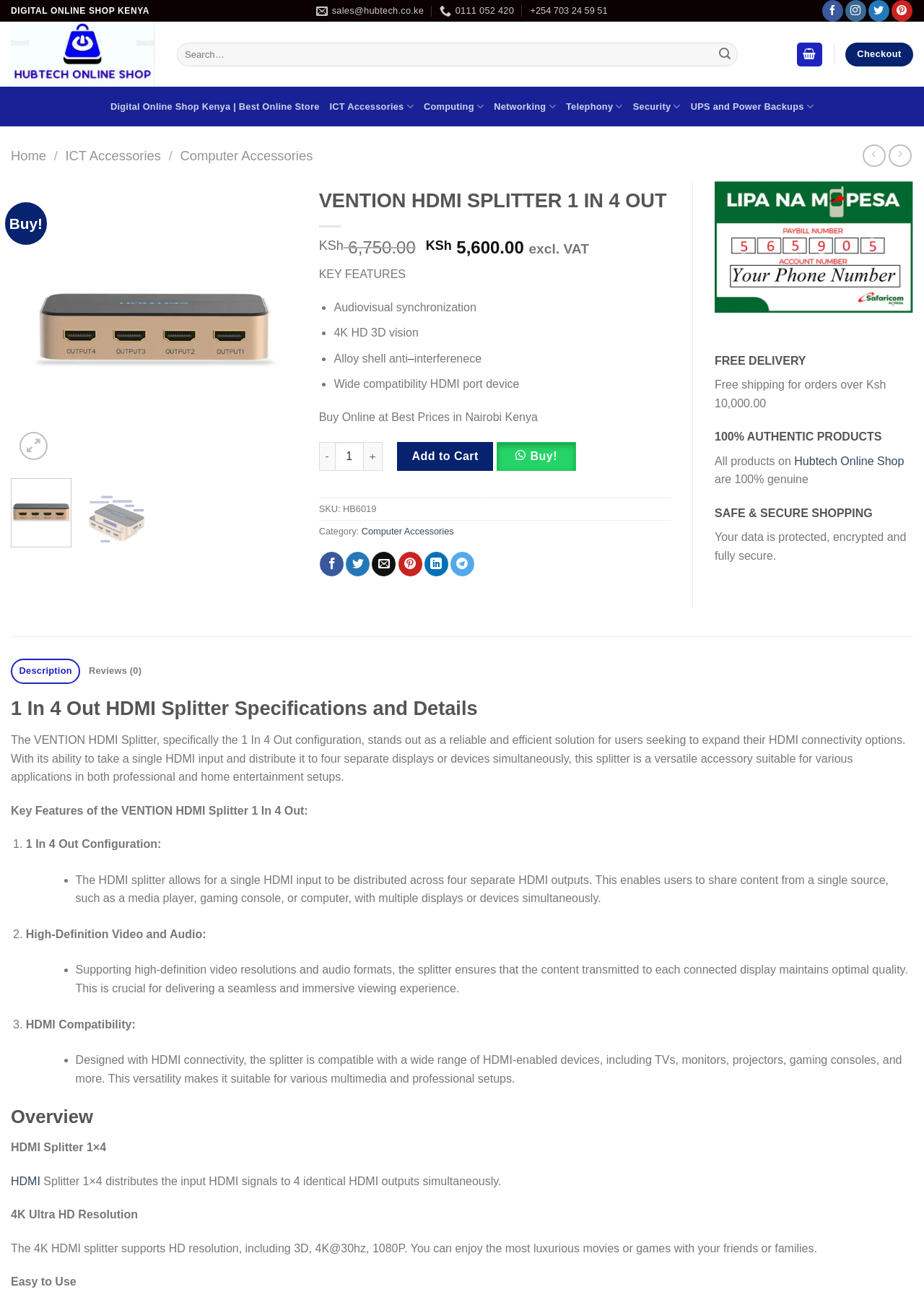Locate the coordinates of the bounding box for the clickable region that fulfills this instruction: "Checkout".

[0.915, 0.033, 0.988, 0.051]